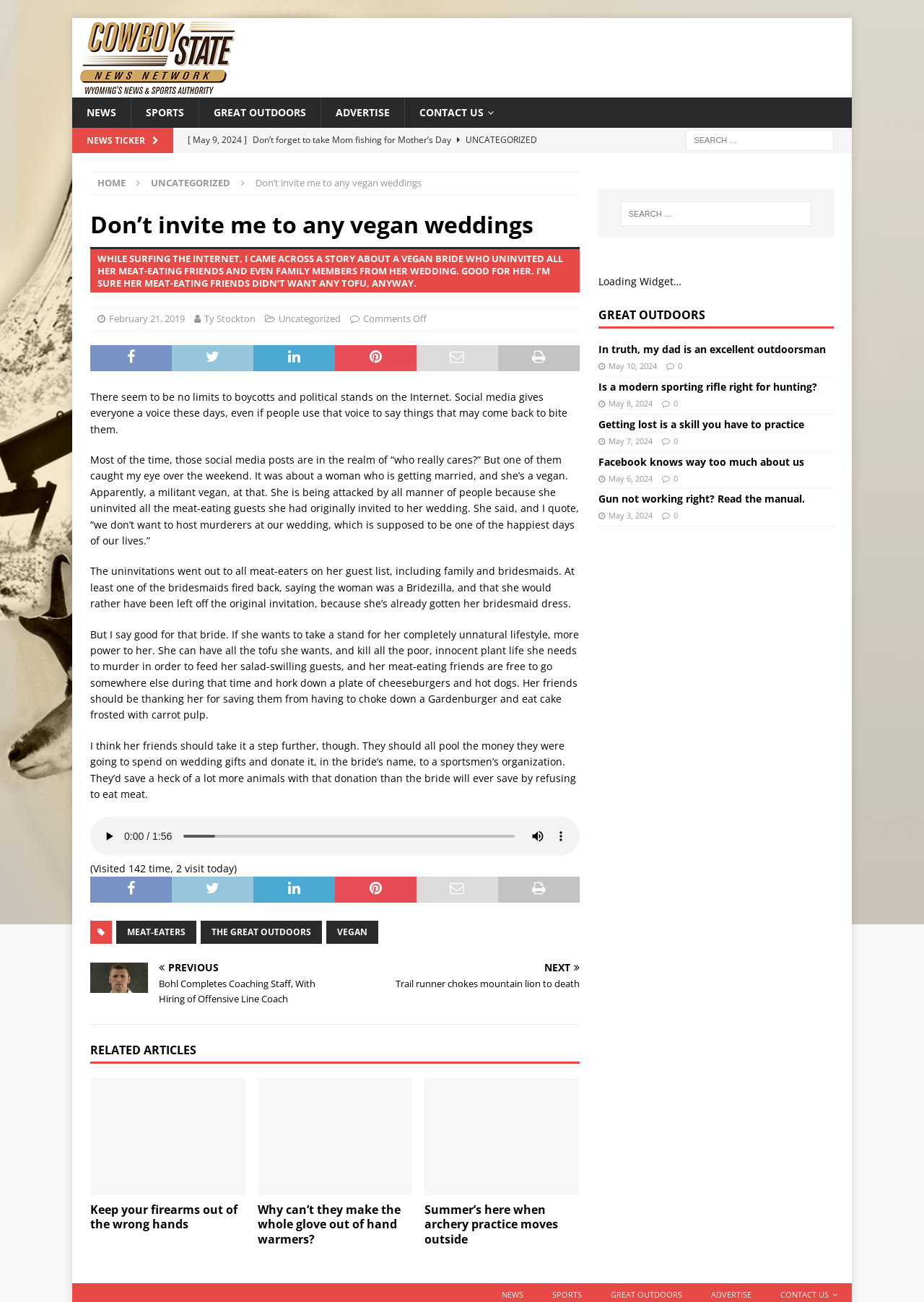Please identify the bounding box coordinates of where to click in order to follow the instruction: "Click on the 'NEXT' button".

[0.369, 0.739, 0.627, 0.761]